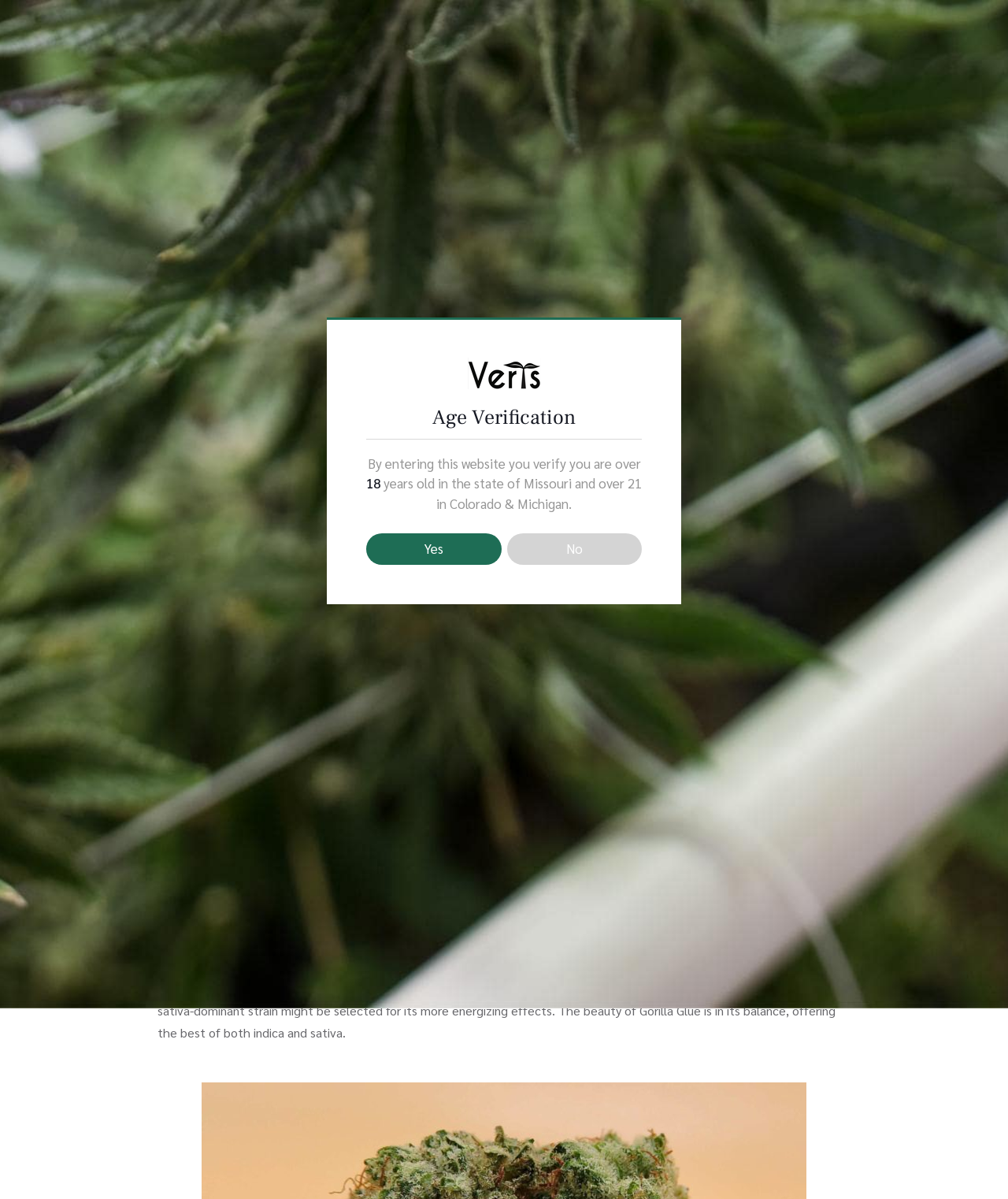Determine the bounding box coordinates of the clickable element necessary to fulfill the instruction: "Click the 'hybrid' link to learn more". Provide the coordinates as four float numbers within the 0 to 1 range, i.e., [left, top, right, bottom].

[0.156, 0.371, 0.189, 0.385]